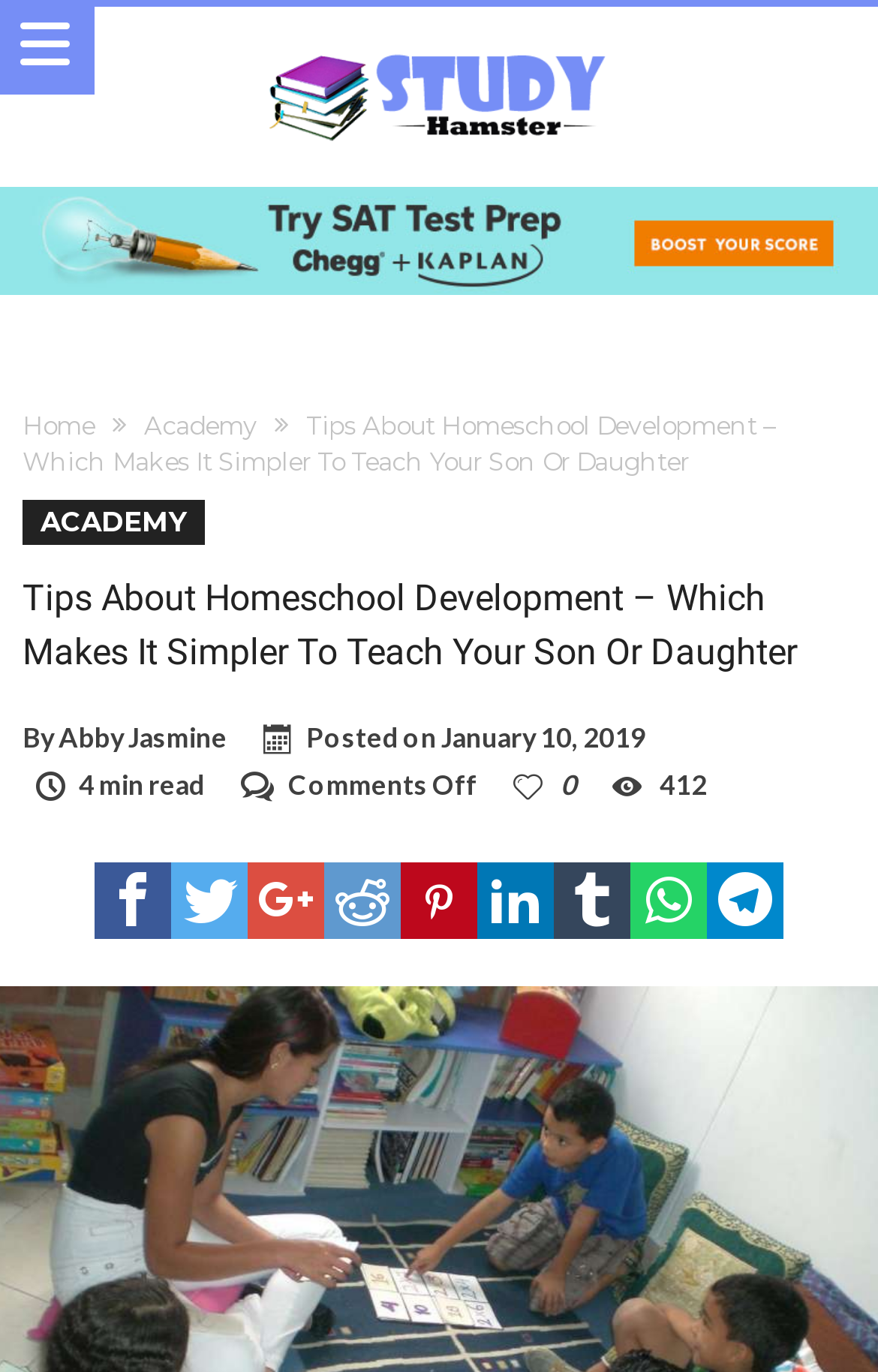Locate the bounding box coordinates of the element that should be clicked to execute the following instruction: "Read the article by Abby Jasmine".

[0.067, 0.525, 0.259, 0.552]